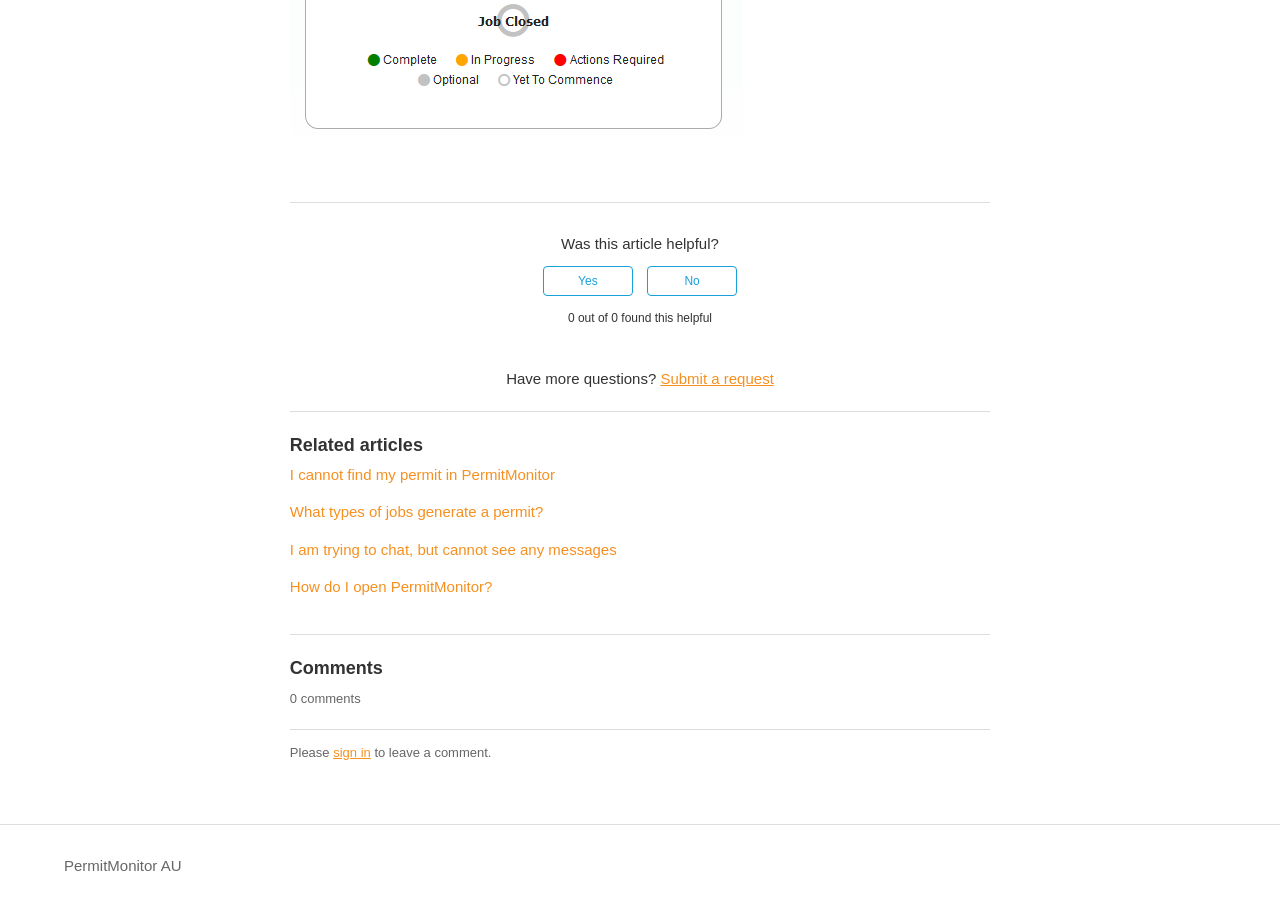Find the bounding box coordinates of the clickable area required to complete the following action: "Sign in to leave a comment".

[0.26, 0.822, 0.29, 0.838]